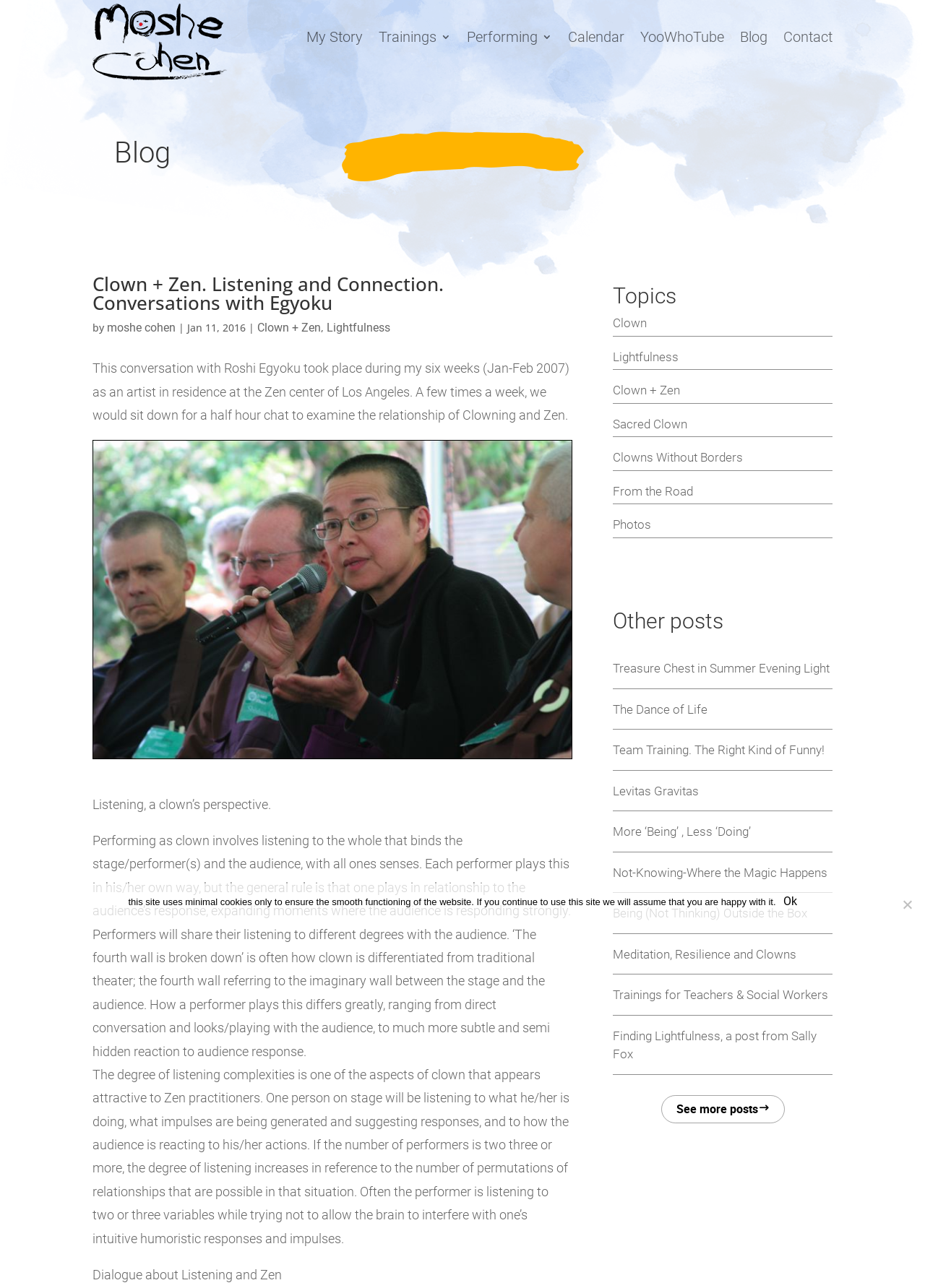What is the name of the Zen center mentioned?
Refer to the image and provide a one-word or short phrase answer.

Zen center of Los Angeles